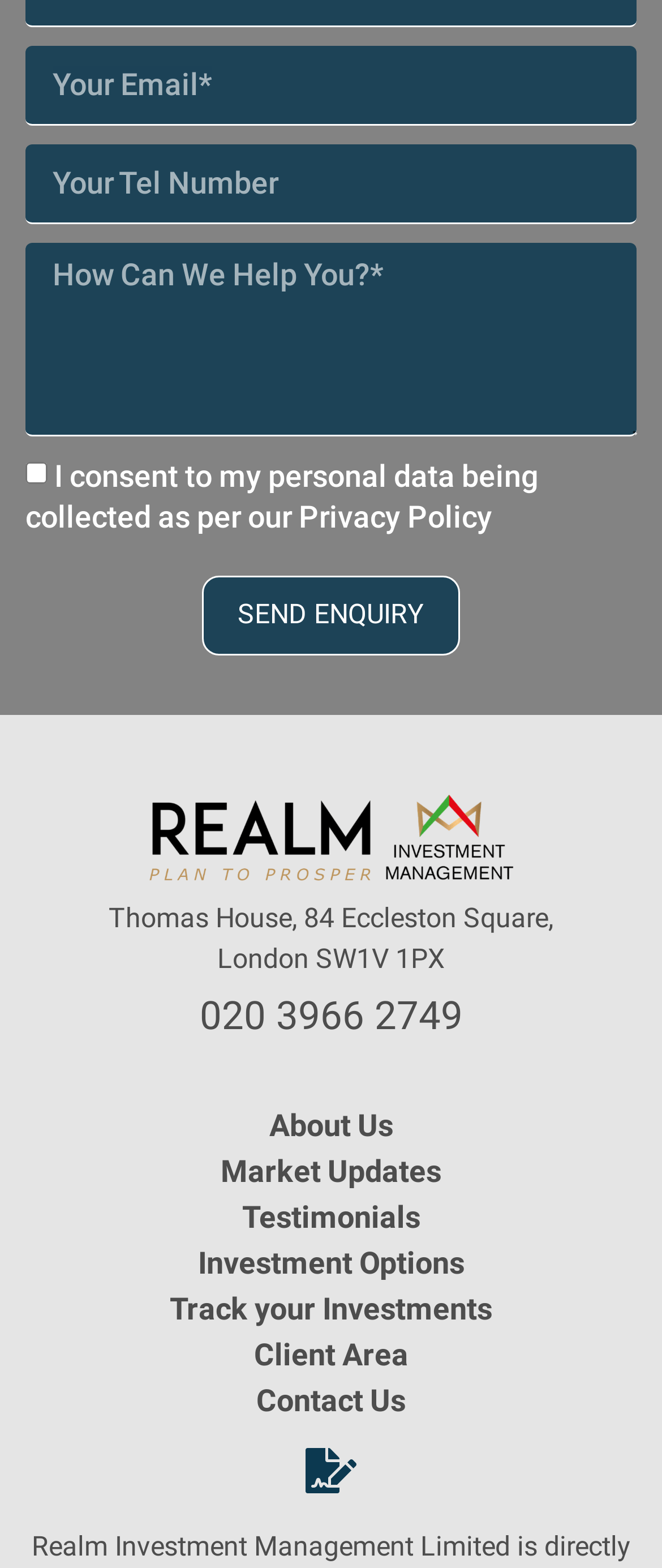What is the purpose of the form?
Provide a fully detailed and comprehensive answer to the question.

The form contains fields for email, tel, and message, and a checkbox for consent, which suggests that the purpose of the form is to send an enquiry to the website owner or administrator.